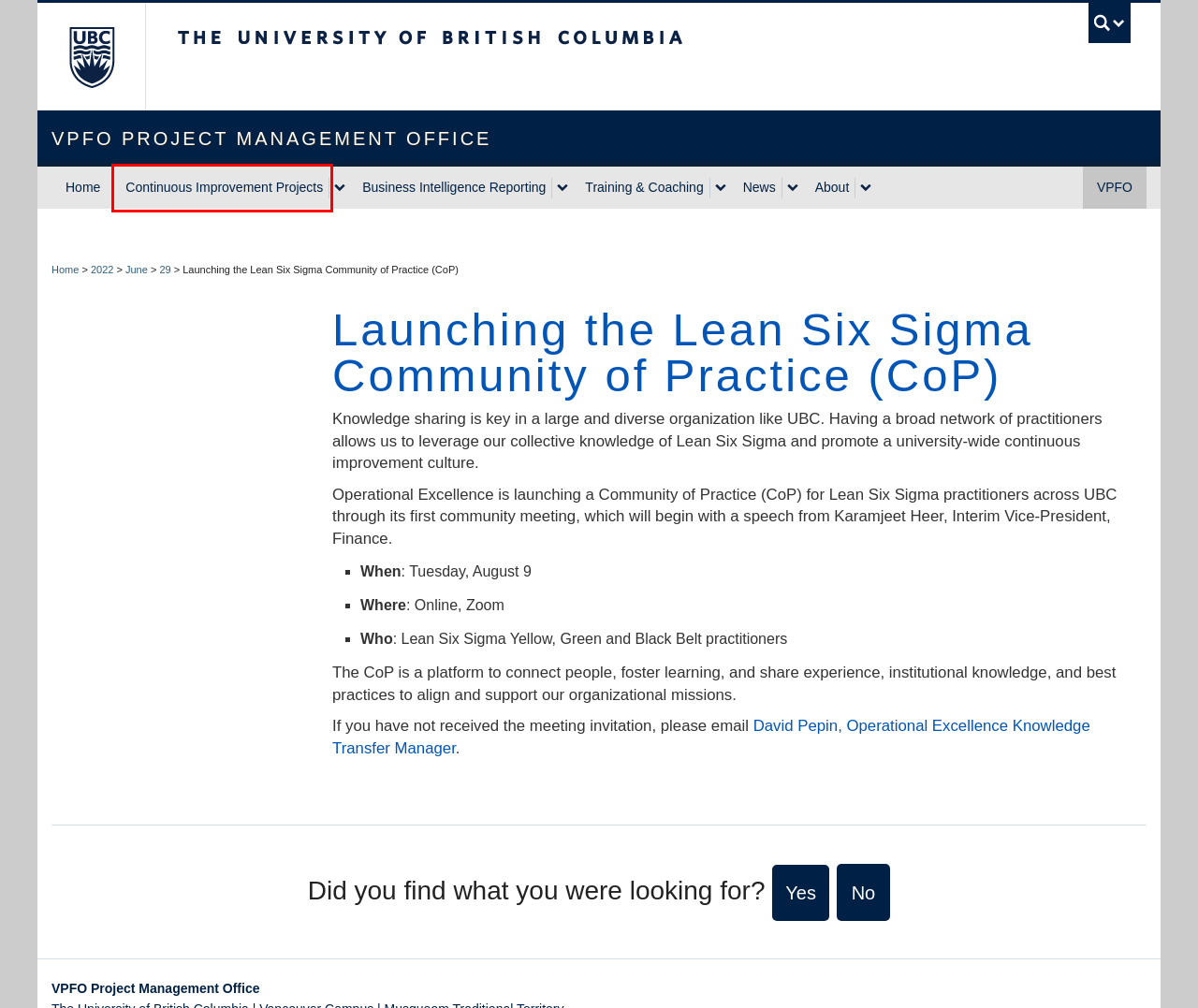Review the screenshot of a webpage that includes a red bounding box. Choose the webpage description that best matches the new webpage displayed after clicking the element within the bounding box. Here are the candidates:
A. Projects | UBC Operational Excellence
B. Training & Coaching | UBC Operational Excellence
C. VP Finance & Operations | VPFO | UBC
D. The University of British Columbia
E. Business Intelligence Reporting | UBC Operational Excellence
F. Qualtrics Survey | Qualtrics Experience Management
G. News & Events | VPFO Project Management Office
H. About | VPFO Project Management Office

A